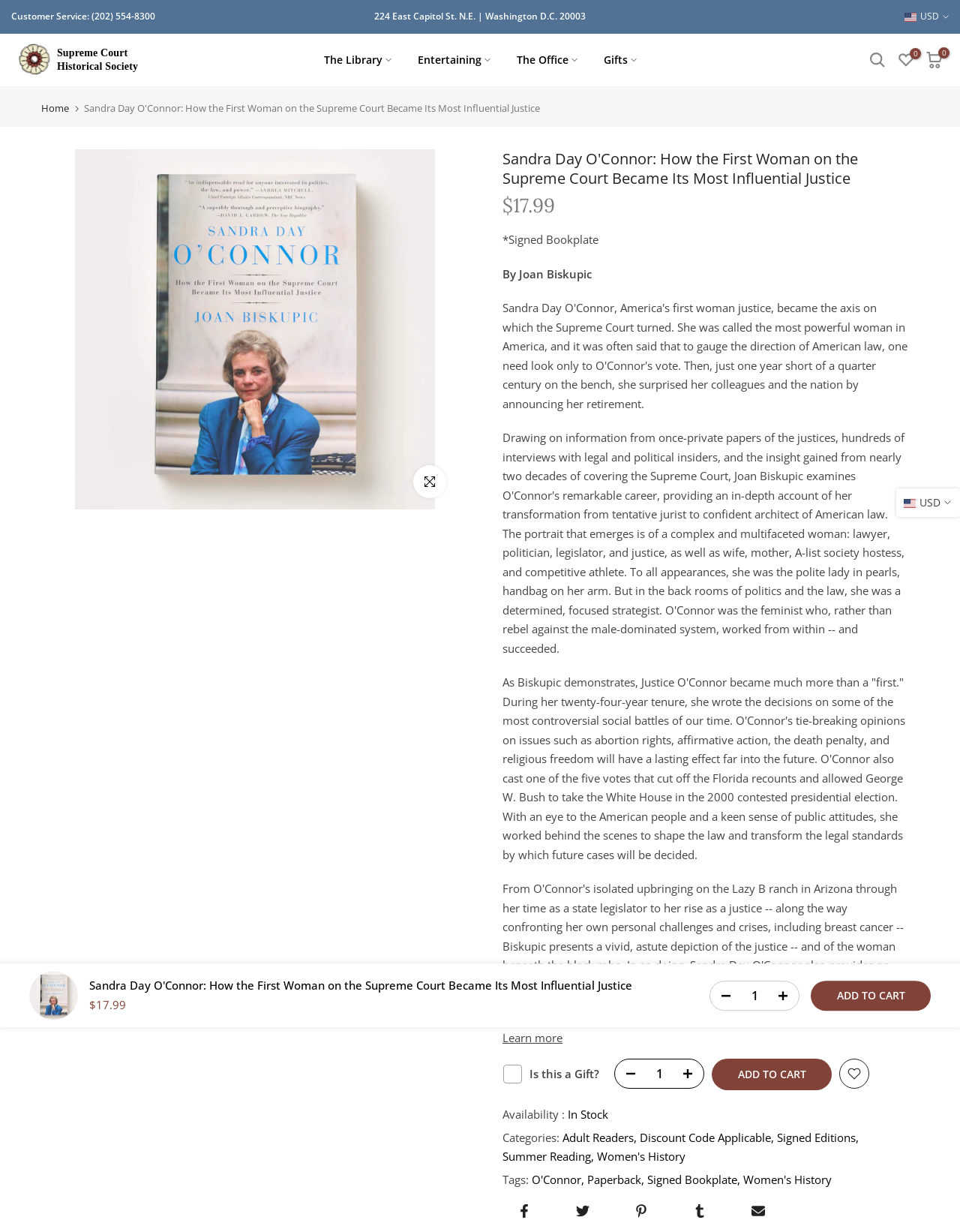What is the author of the book?
Provide a short answer using one word or a brief phrase based on the image.

Joan Biskupic